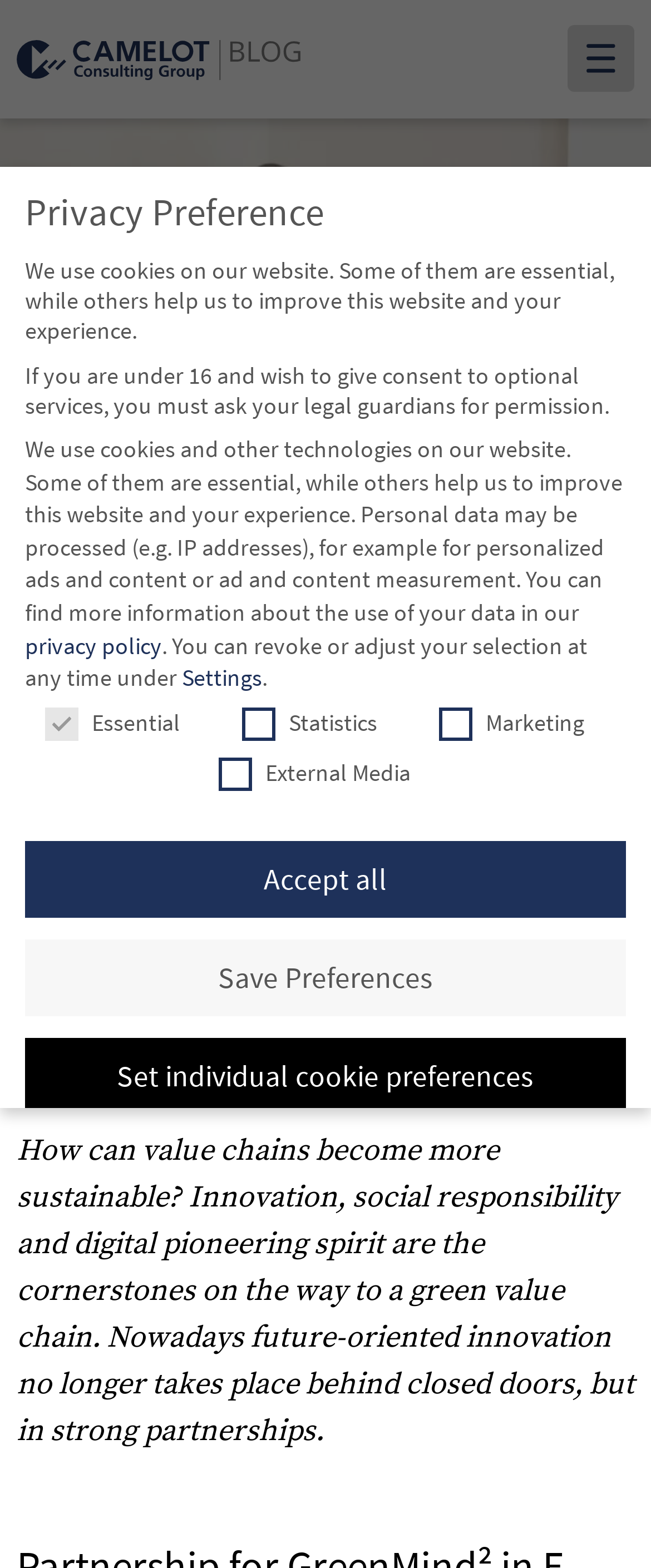Given the element description parent_node: External Media name="cookieGroup[]" value="external-media", specify the bounding box coordinates of the corresponding UI element in the format (top-left x, top-left y, bottom-right x, bottom-right y). All values must be between 0 and 1.

[0.631, 0.483, 0.664, 0.497]